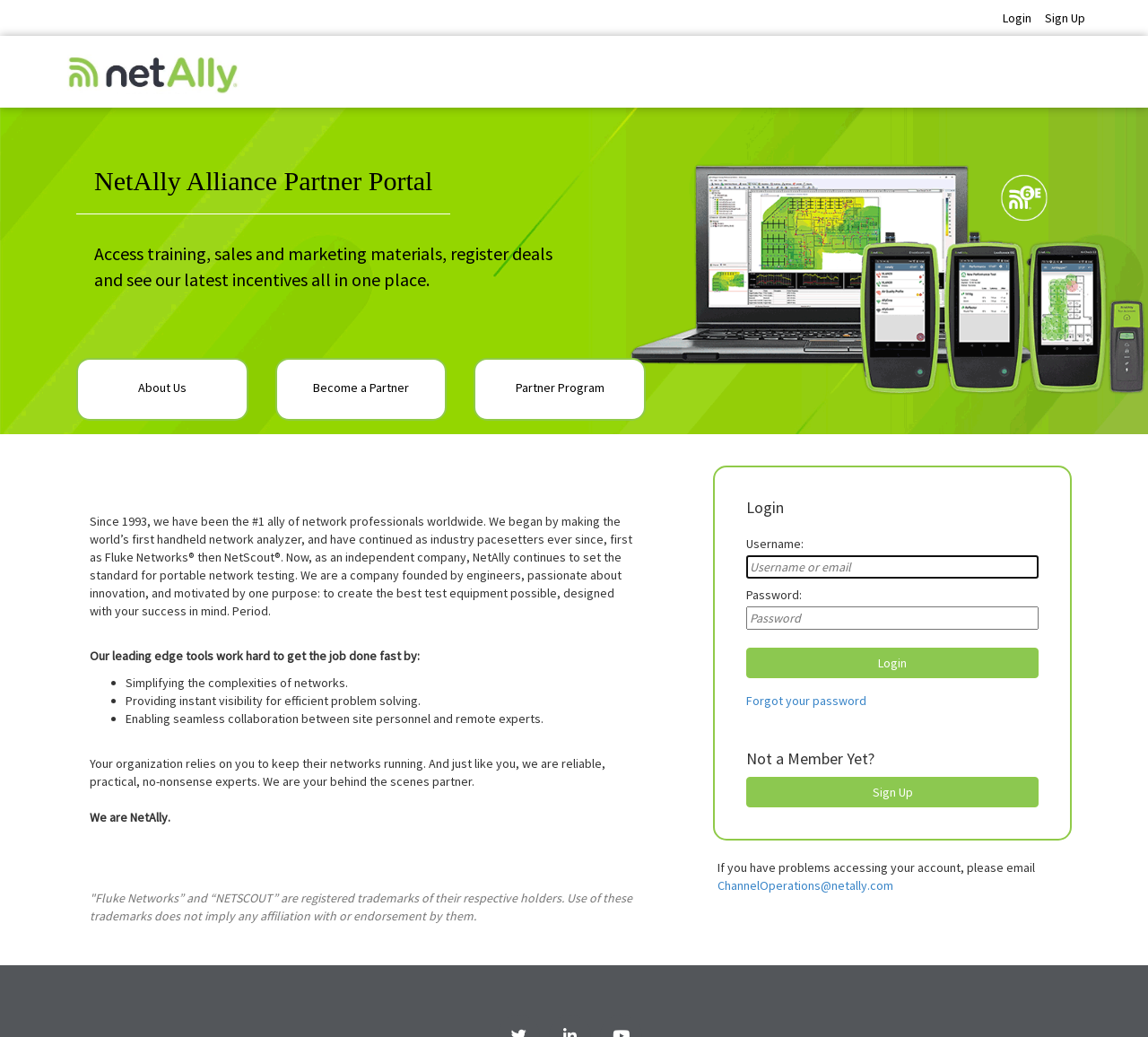Pinpoint the bounding box coordinates of the element that must be clicked to accomplish the following instruction: "Enter username or email". The coordinates should be in the format of four float numbers between 0 and 1, i.e., [left, top, right, bottom].

[0.65, 0.535, 0.905, 0.558]